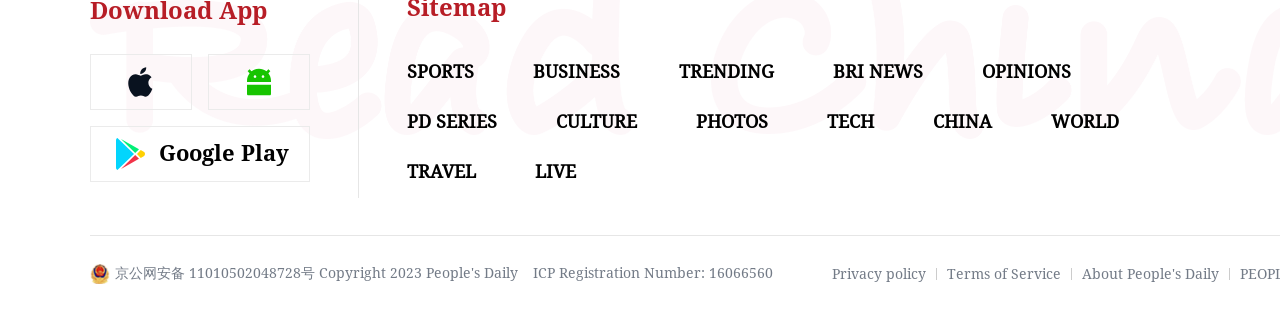Can you find the bounding box coordinates for the UI element given this description: "Observant#27 2004"? Provide the coordinates as four float numbers between 0 and 1: [left, top, right, bottom].

None